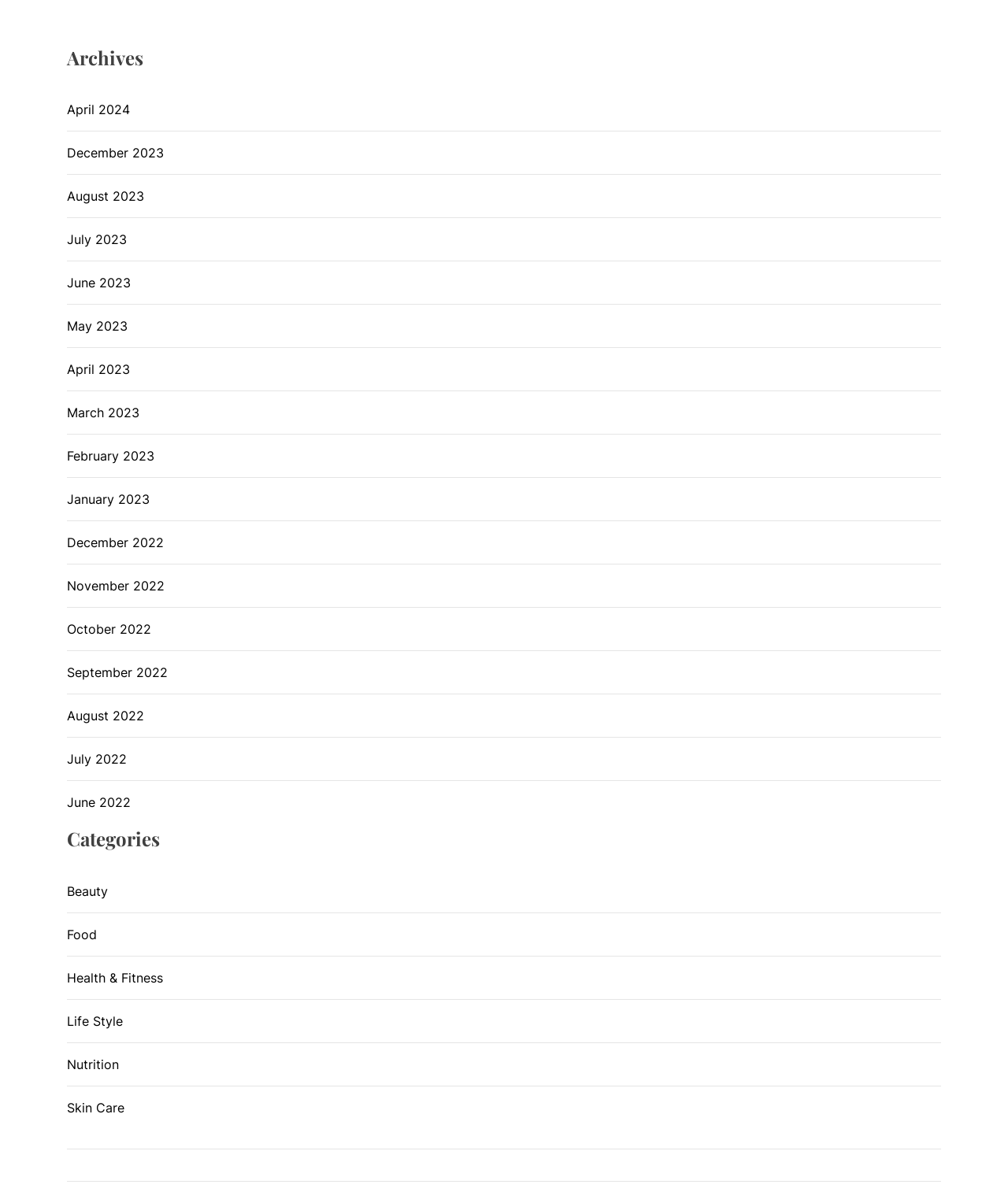Locate the bounding box coordinates of the clickable region necessary to complete the following instruction: "explore articles about Health & Fitness". Provide the coordinates in the format of four float numbers between 0 and 1, i.e., [left, top, right, bottom].

[0.066, 0.815, 0.162, 0.831]